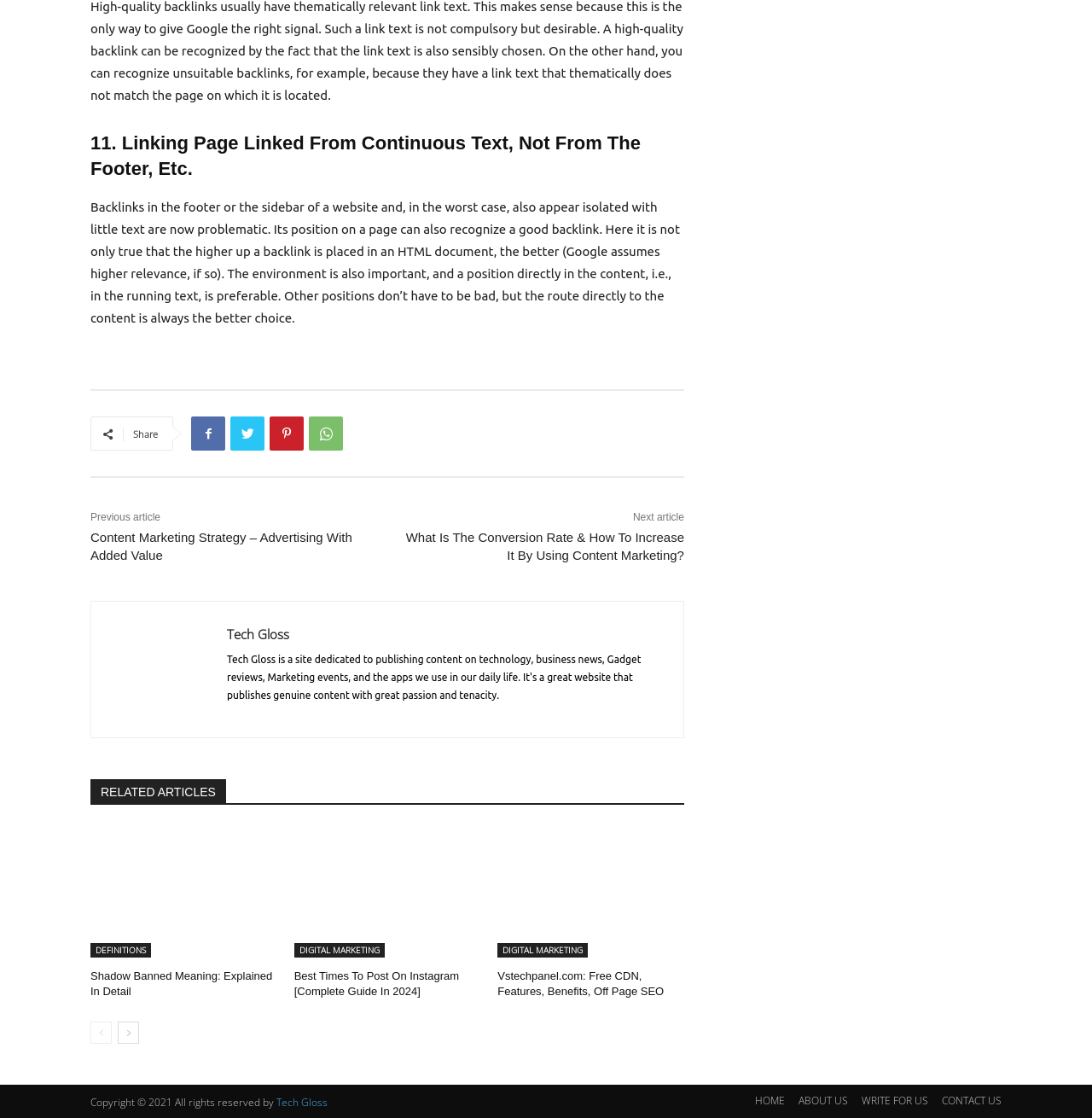Identify the bounding box of the HTML element described as: "HOME".

[0.691, 0.978, 0.719, 0.991]